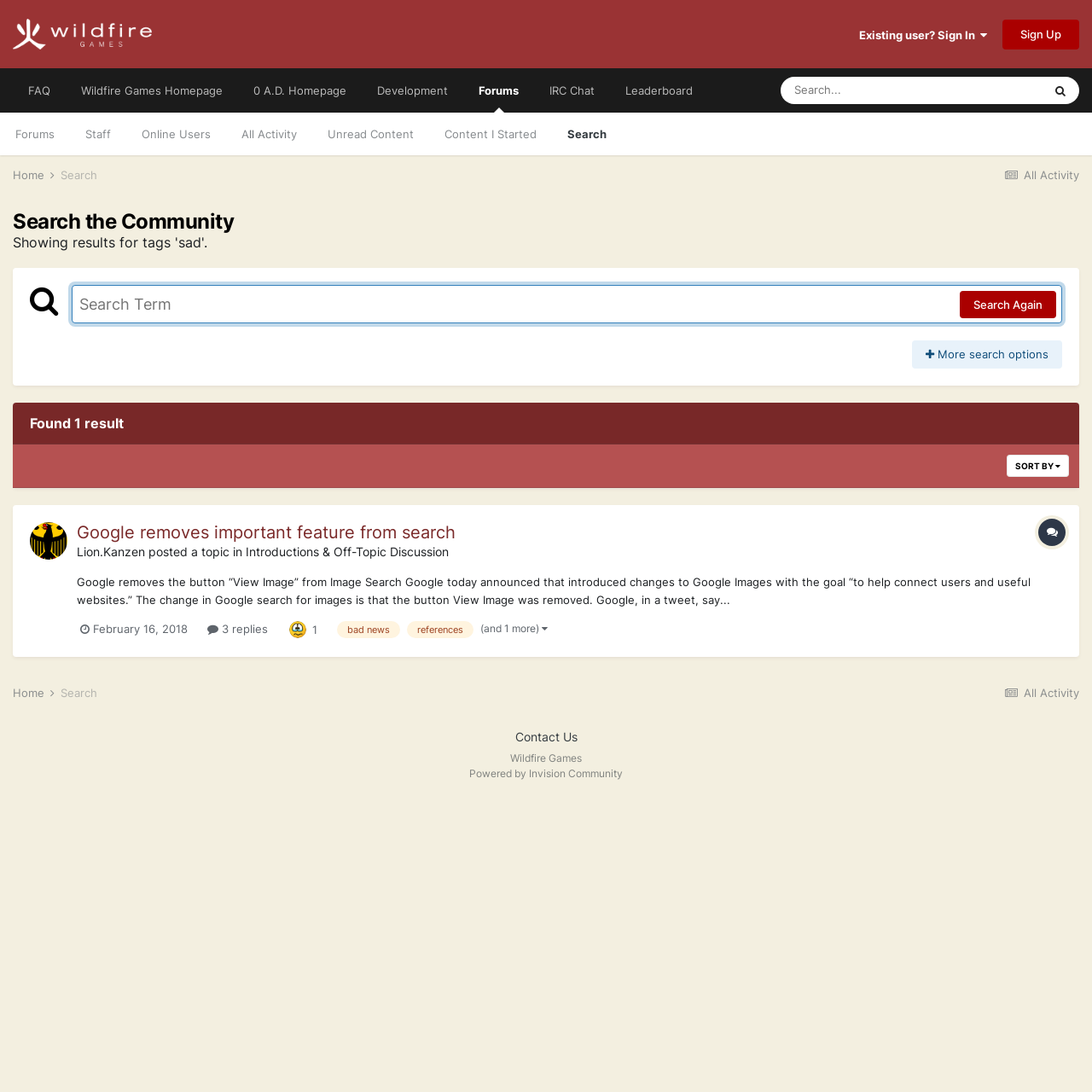What is the text of the first link on the webpage?
Refer to the image and give a detailed answer to the question.

The first link on the webpage is located at the top left corner with a bounding box coordinate of [0.012, 0.0, 0.139, 0.062]. The text of this link is 'Wildfire Games Community Forums'.